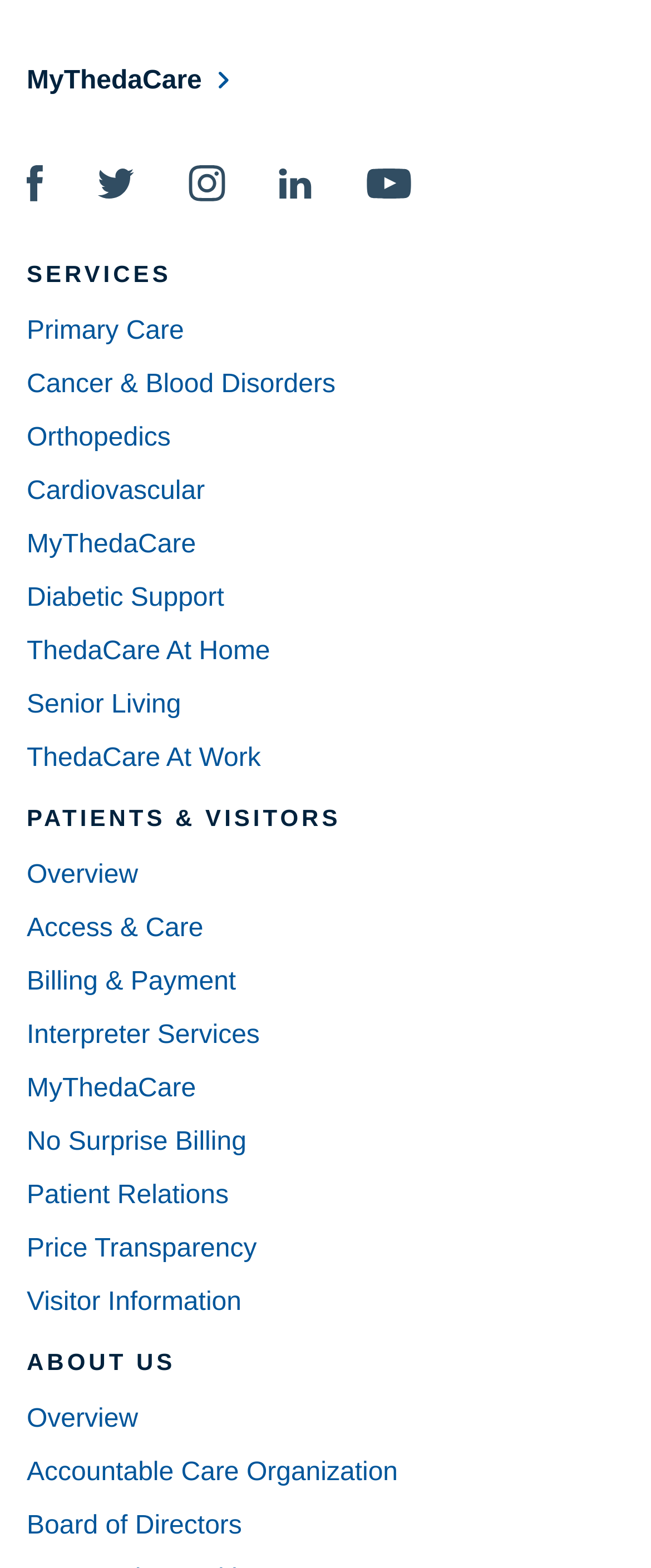What is the last service listed under 'SERVICES'?
Look at the image and provide a detailed response to the question.

I examined the section labeled 'SERVICES' and found that the last service listed is 'ThedaCare At Work', which is a link.